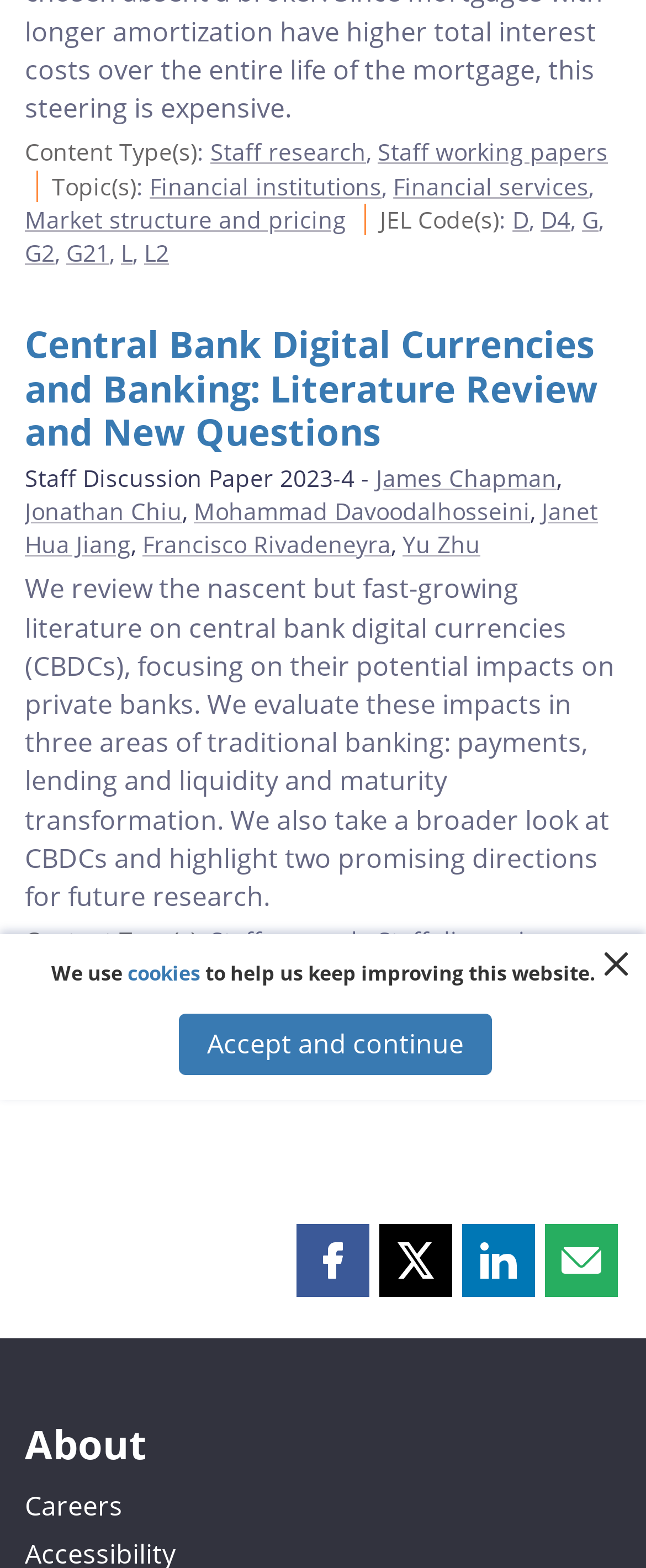Please locate the bounding box coordinates of the element that needs to be clicked to achieve the following instruction: "Share this page on Facebook". The coordinates should be four float numbers between 0 and 1, i.e., [left, top, right, bottom].

[0.459, 0.78, 0.572, 0.827]